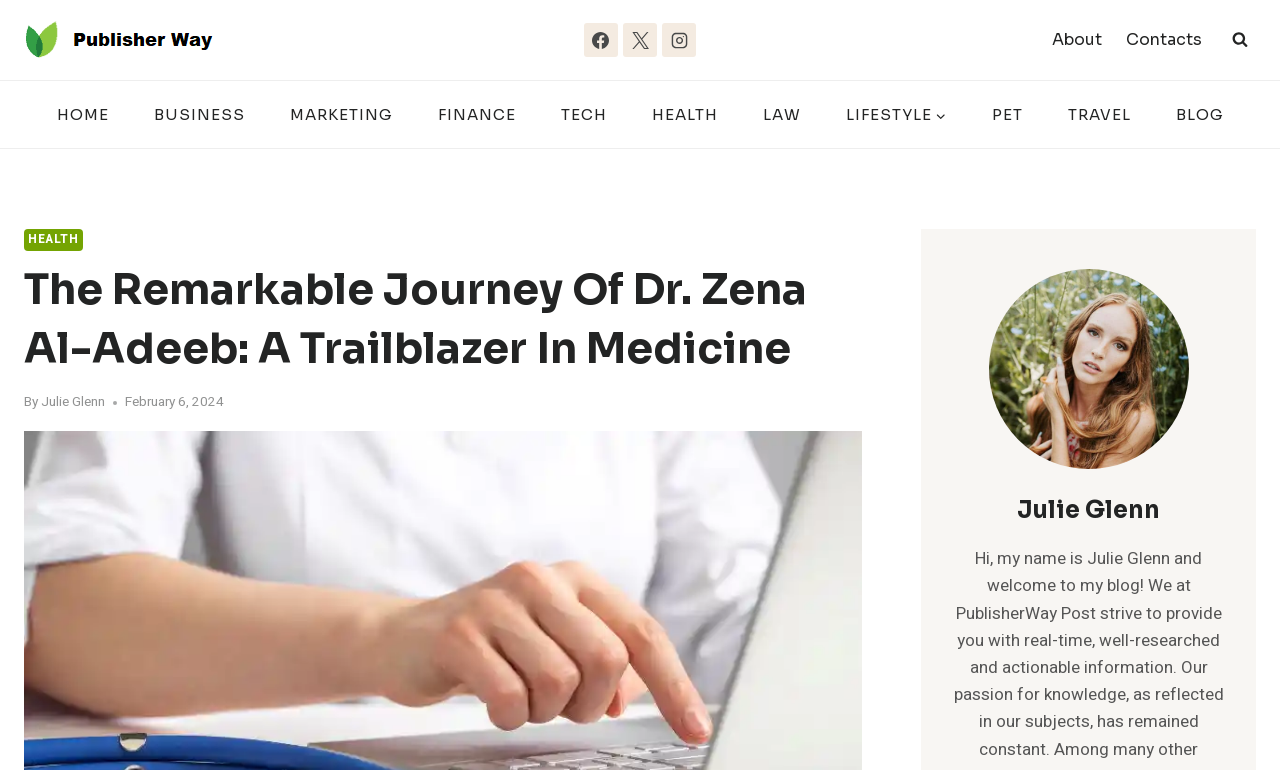Identify the text that serves as the heading for the webpage and generate it.

The Remarkable Journey Of Dr. Zena Al-Adeeb: A Trailblazer In Medicine